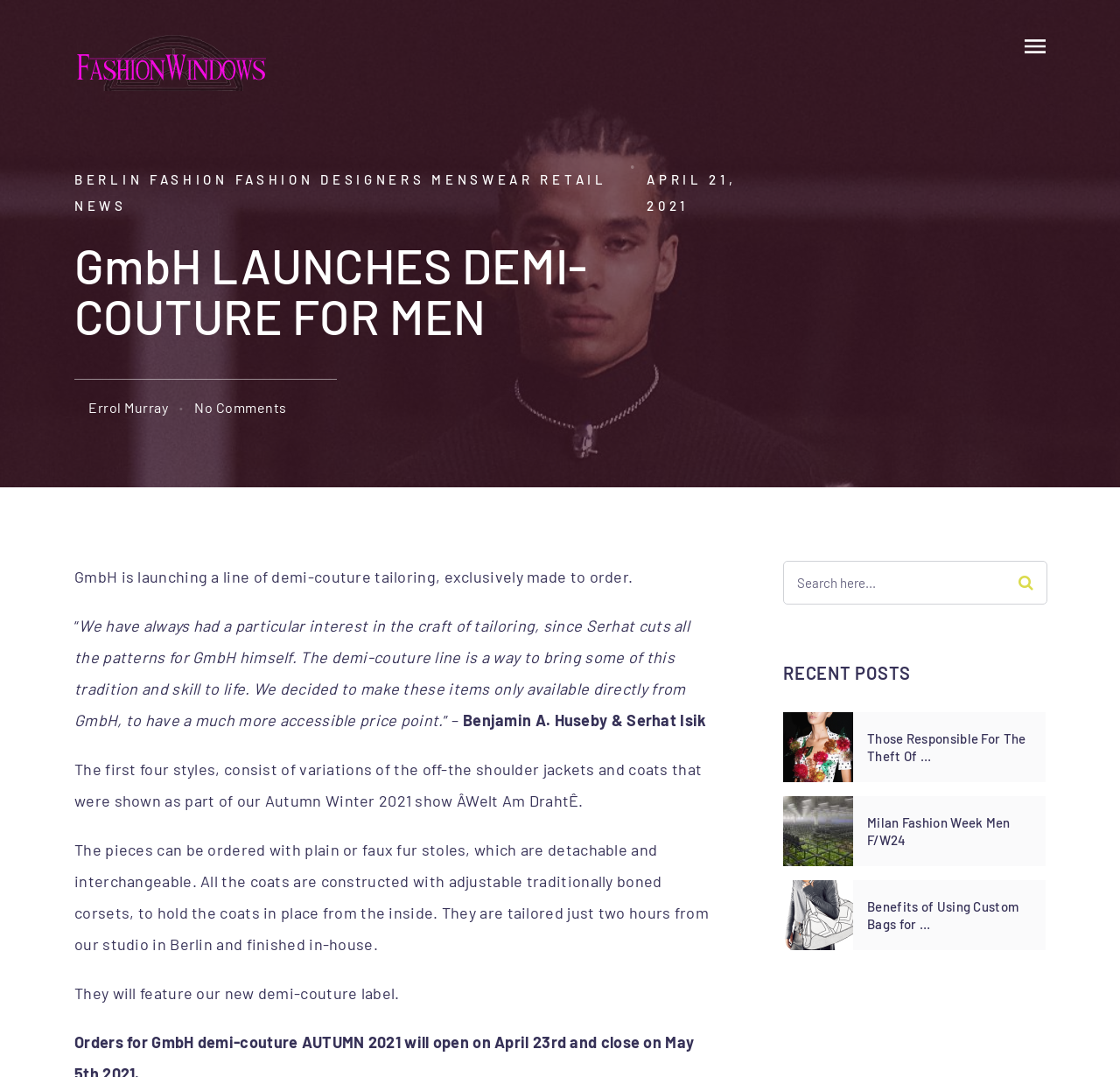Find and indicate the bounding box coordinates of the region you should select to follow the given instruction: "Read the 'GmbH LAUNCHES DEMI-COUTURE FOR MEN' article".

[0.066, 0.223, 0.691, 0.317]